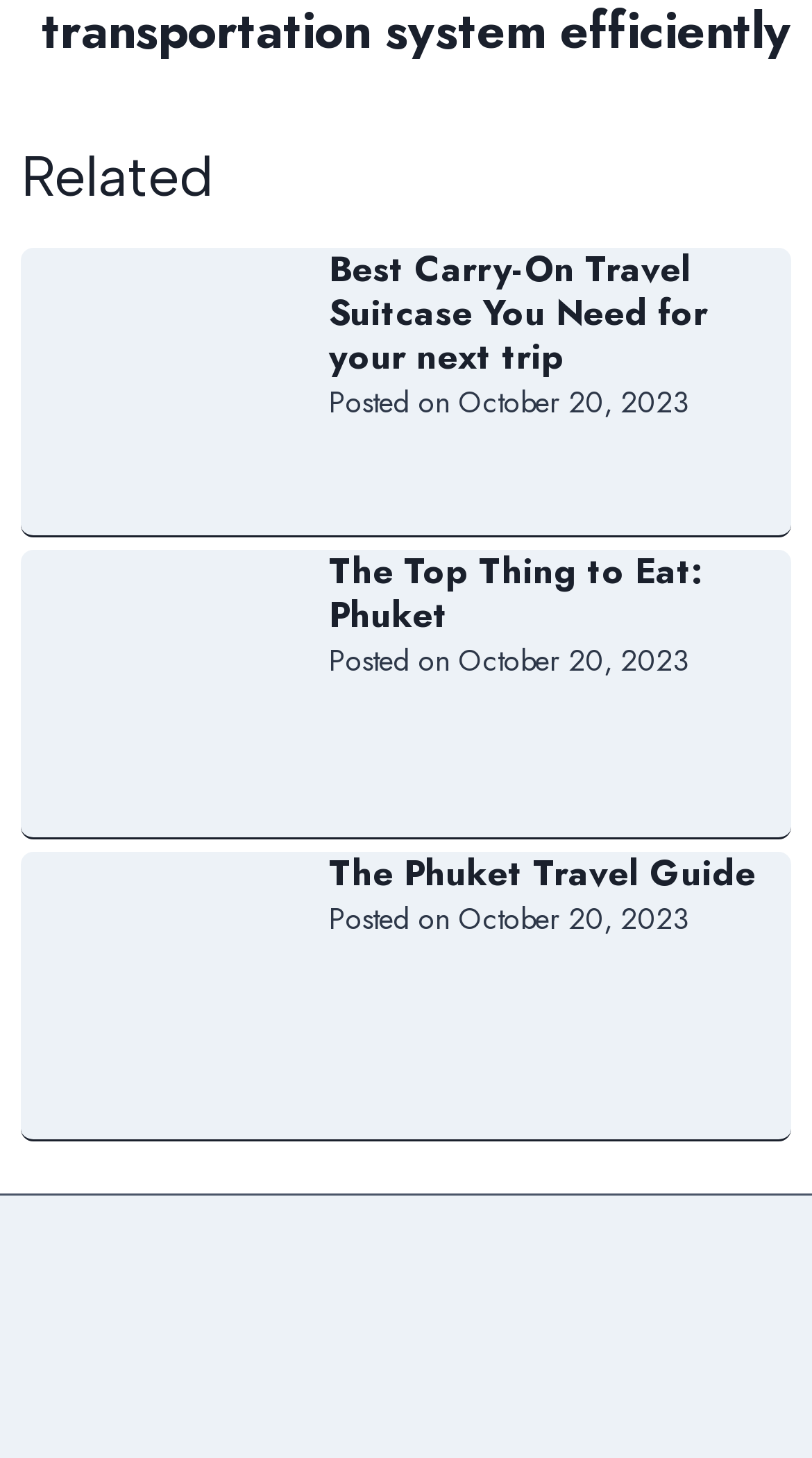Please give a short response to the question using one word or a phrase:
What is the topic of the second article?

The Top Thing to Eat: Phuket